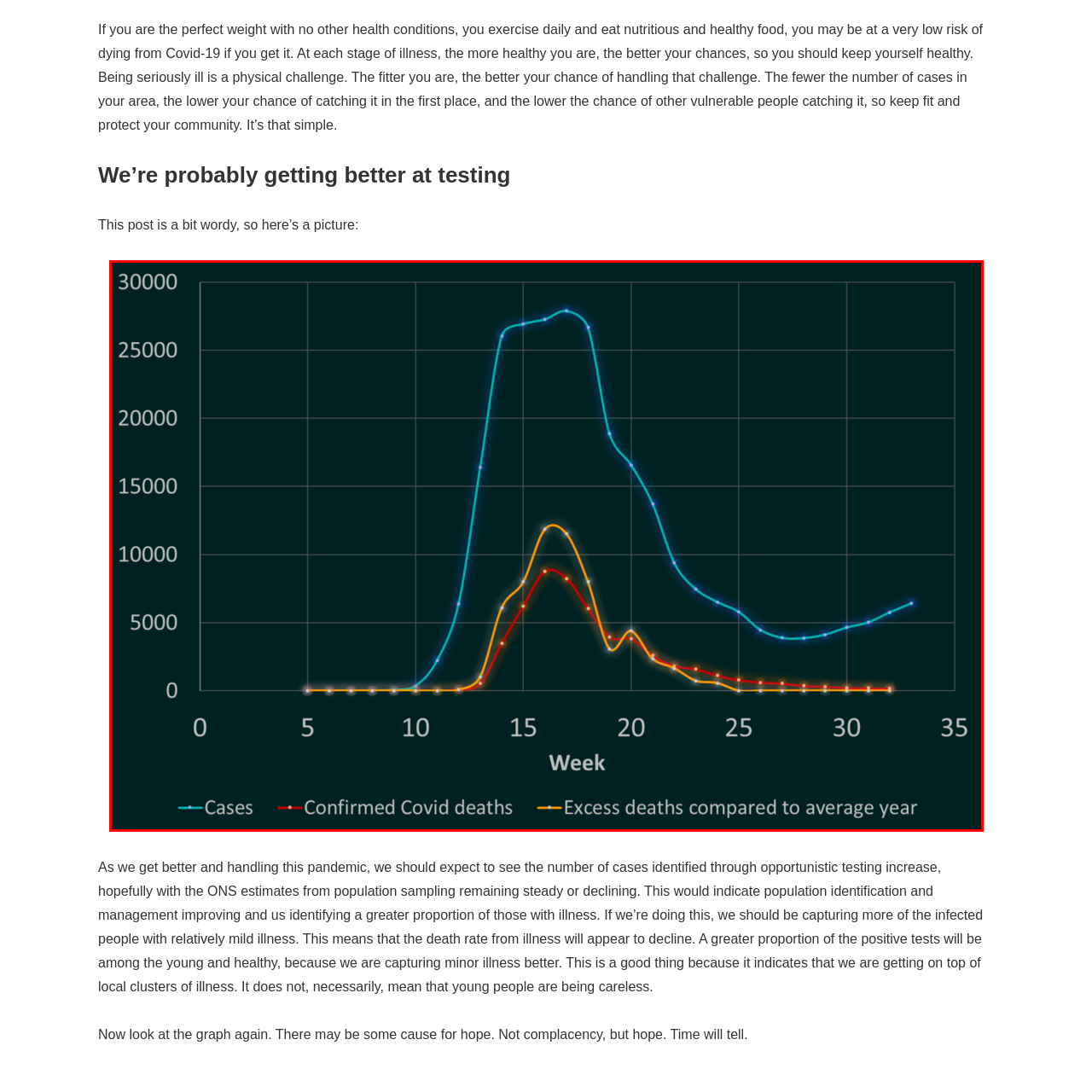Create an extensive caption describing the content of the image outlined in red.

The image presents a graph illustrating the trends of COVID-19 cases, confirmed deaths, and excess deaths compared to the average year over a span of 35 weeks. The x-axis represents the weeks since the onset of the pandemic, while the y-axis displays the number of occurrences. The data is depicted in three distinct lines: the blue line indicates the number of cases, the red line shows confirmed COVID-19 deaths, and the orange line represents the excess deaths. Observing the graph reveals a rapid increase in case numbers around the 10th week, with deaths peaking shortly thereafter, followed by a gradual decline in both cases and deaths as the weeks progress. This visual representation supports the notion of improved testing and management of the pandemic, suggesting a hopeful outlook for better handling of the virus as indicated by the trends.